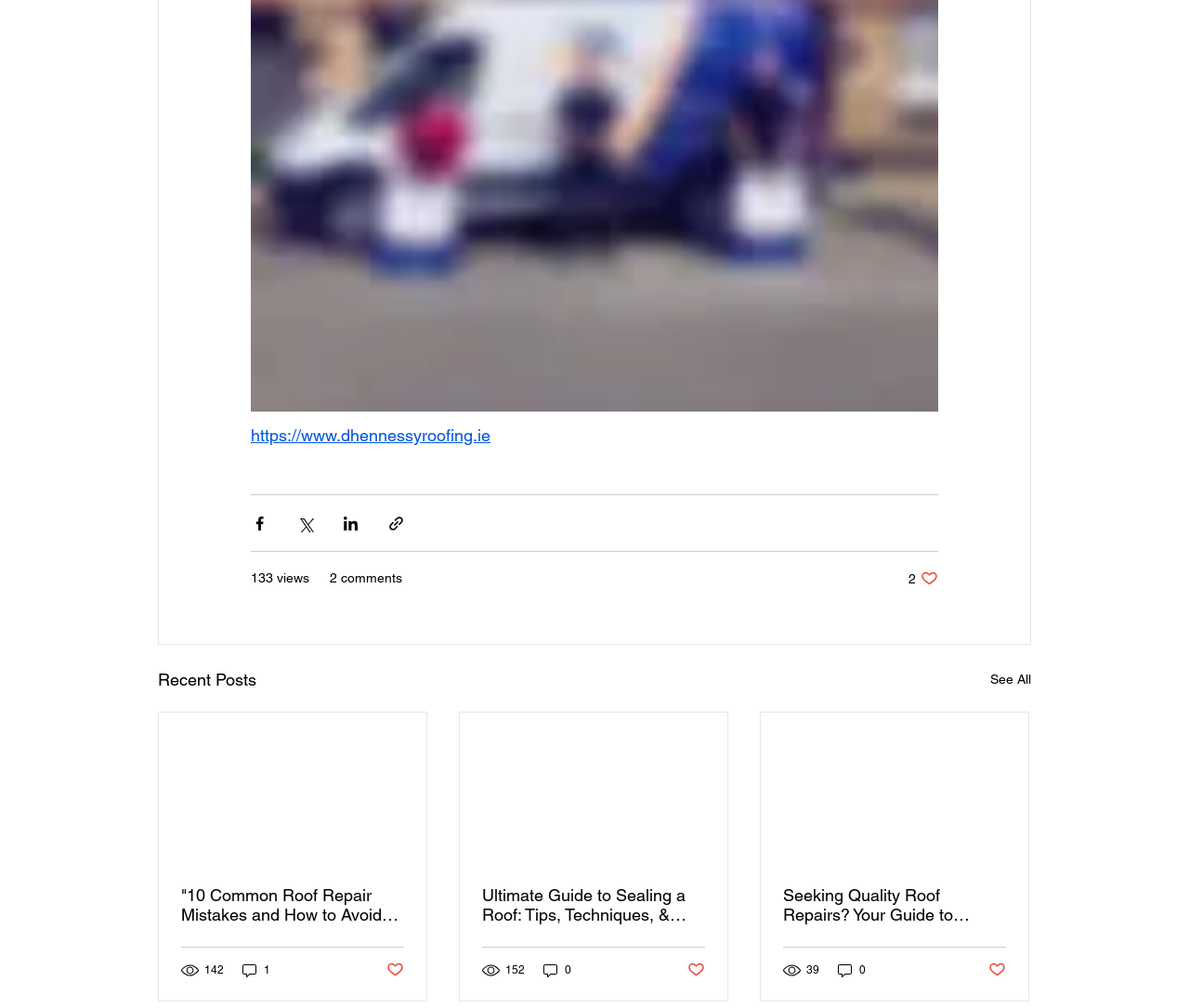Find the bounding box coordinates of the element to click in order to complete this instruction: "See all recent posts". The bounding box coordinates must be four float numbers between 0 and 1, denoted as [left, top, right, bottom].

[0.833, 0.661, 0.867, 0.688]